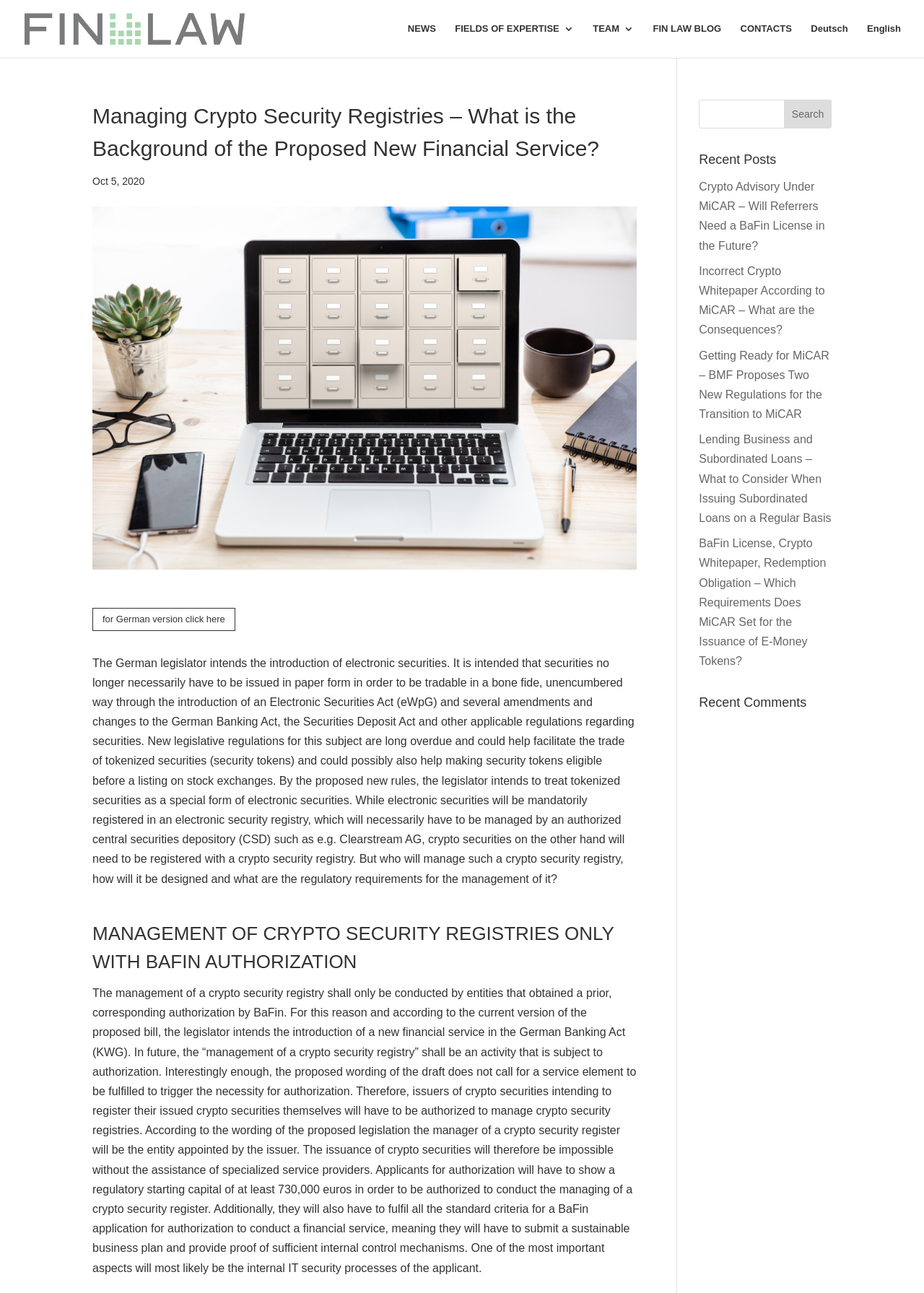Extract the bounding box of the UI element described as: "for German version click here".

[0.1, 0.47, 0.255, 0.488]